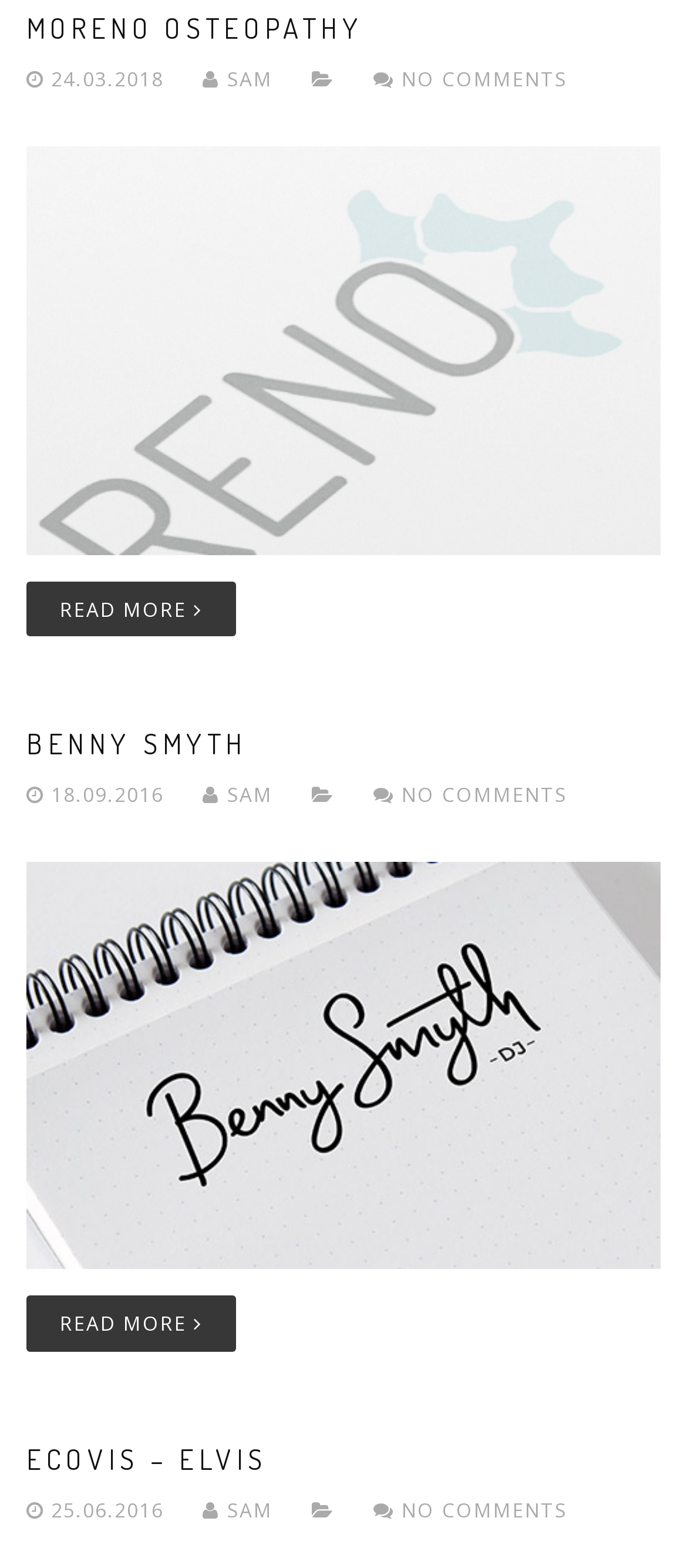Please respond to the question with a concise word or phrase:
What is the date of the latest article?

24.03.2018